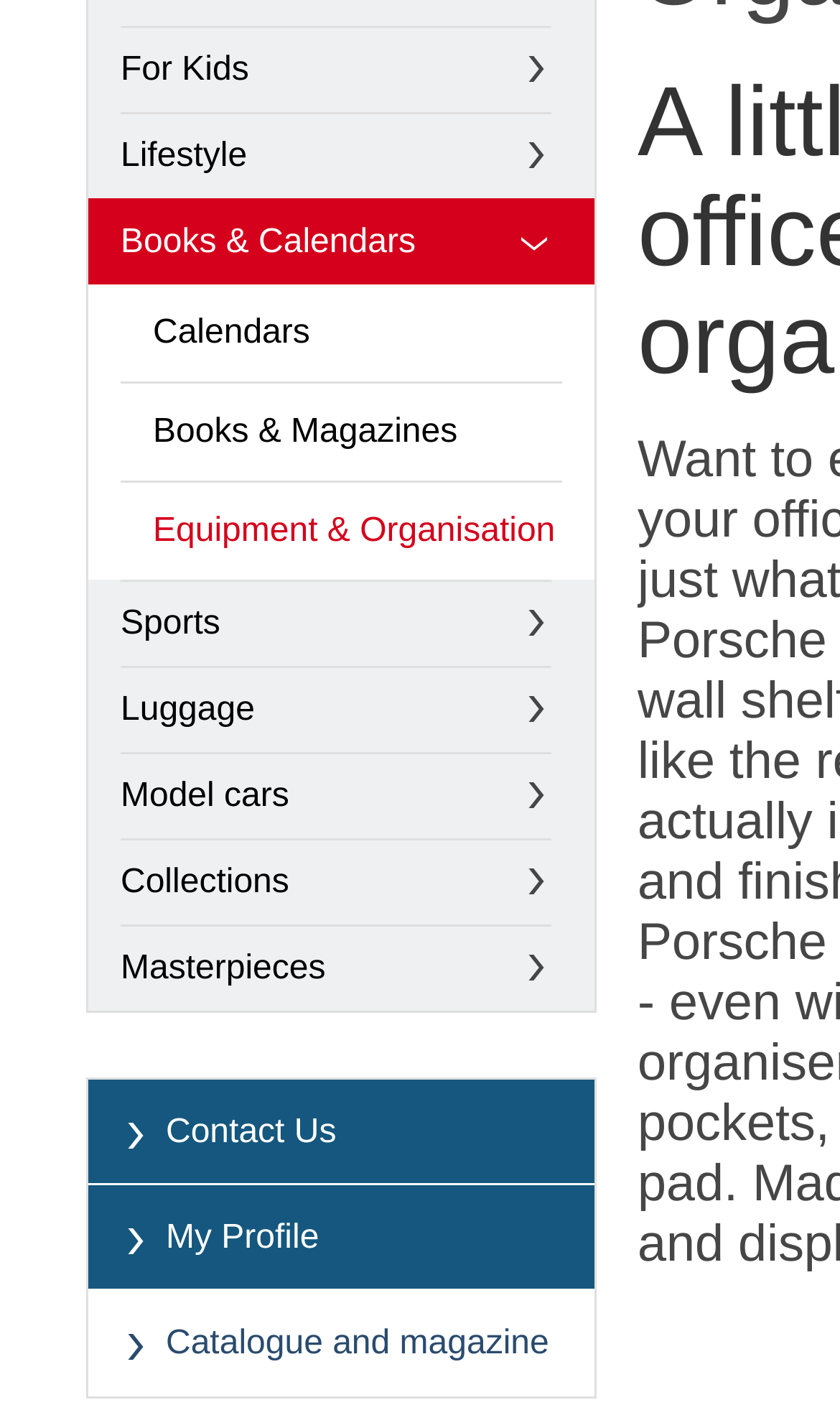Ascertain the bounding box coordinates for the UI element detailed here: "Contact Us". The coordinates should be provided as [left, top, right, bottom] with each value being a float between 0 and 1.

[0.131, 0.759, 0.656, 0.815]